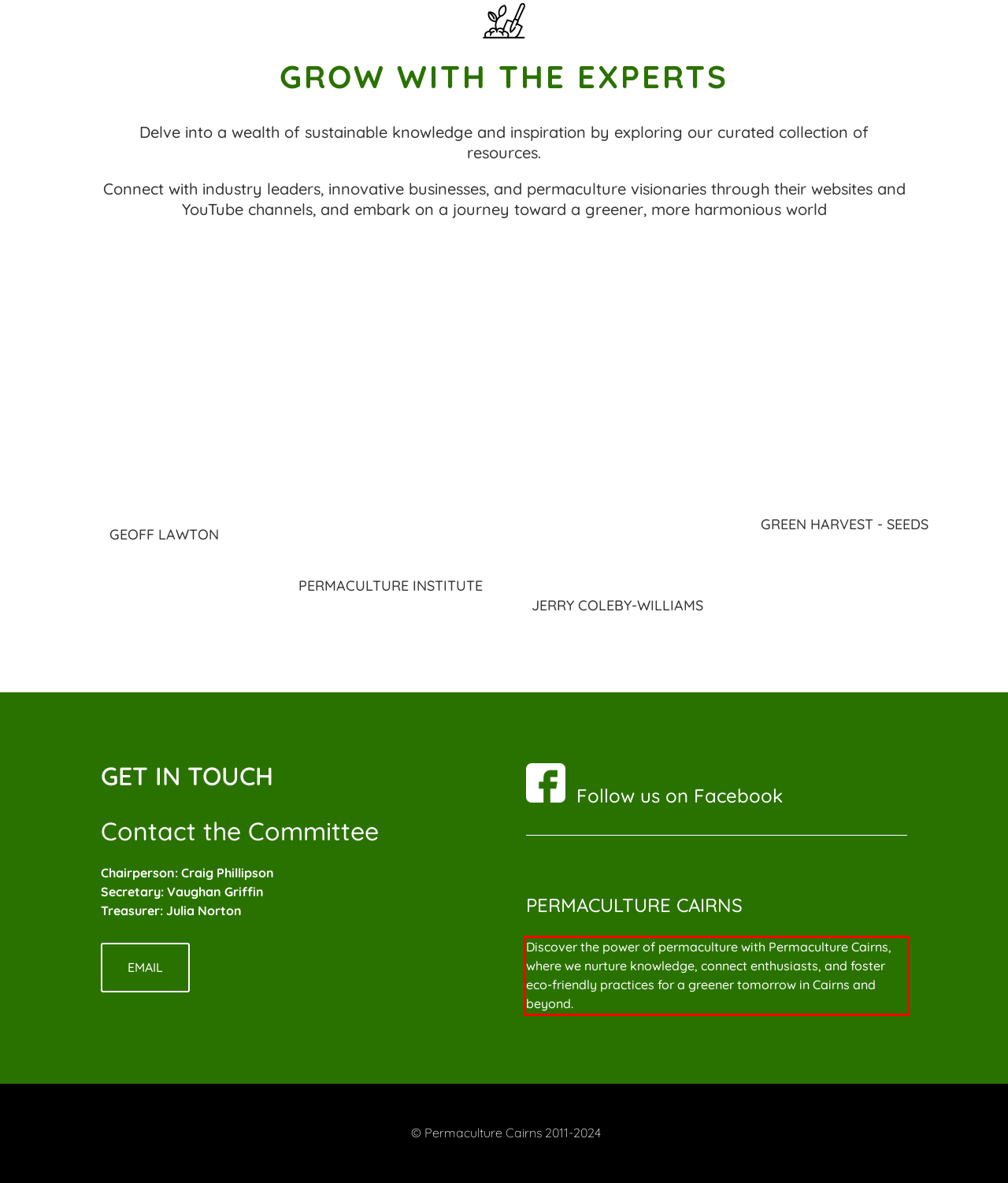You are presented with a webpage screenshot featuring a red bounding box. Perform OCR on the text inside the red bounding box and extract the content.

Discover the power of permaculture with Permaculture Cairns, where we nurture knowledge, connect enthusiasts, and foster eco-friendly practices for a greener tomorrow in Cairns and beyond.